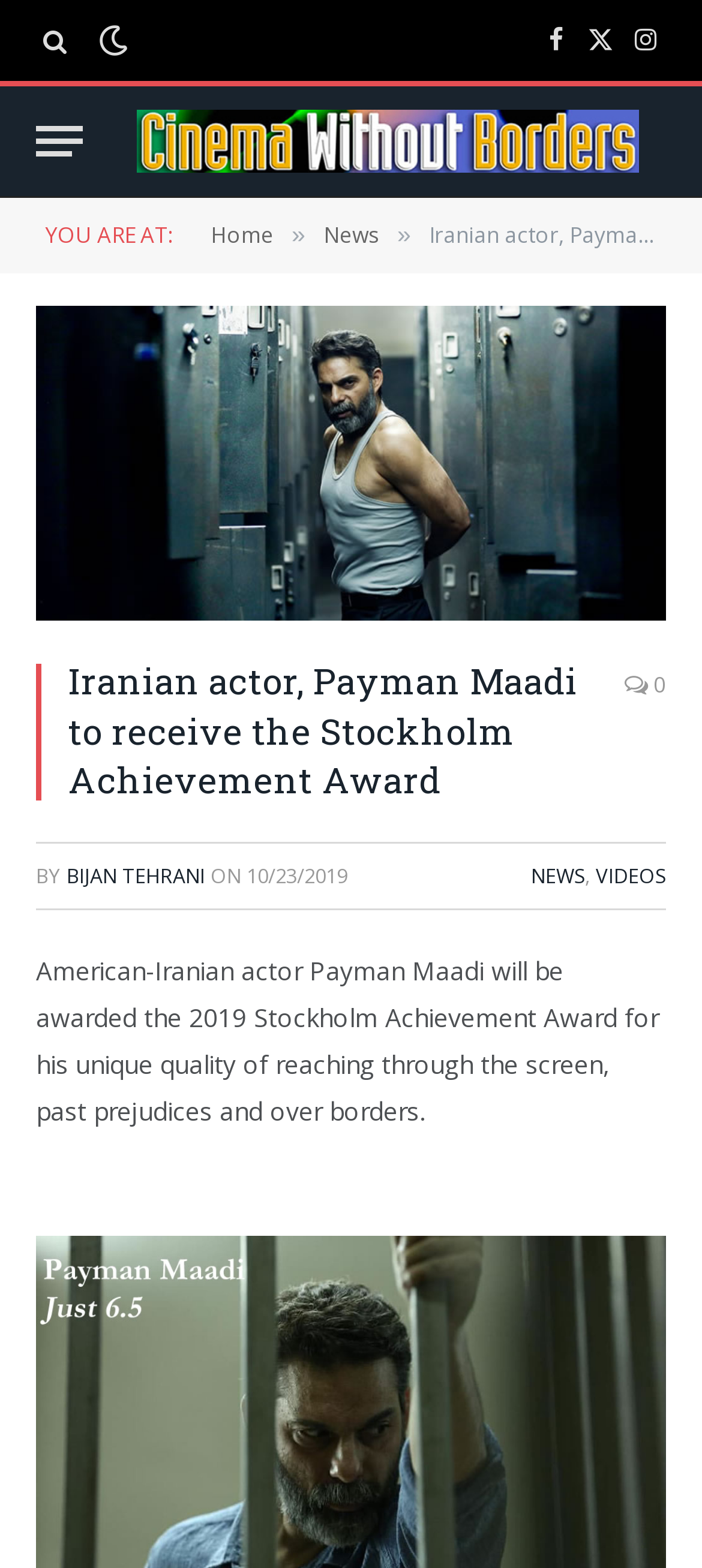Please extract the title of the webpage.

Iranian actor, Payman Maadi to receive the Stockholm Achievement Award